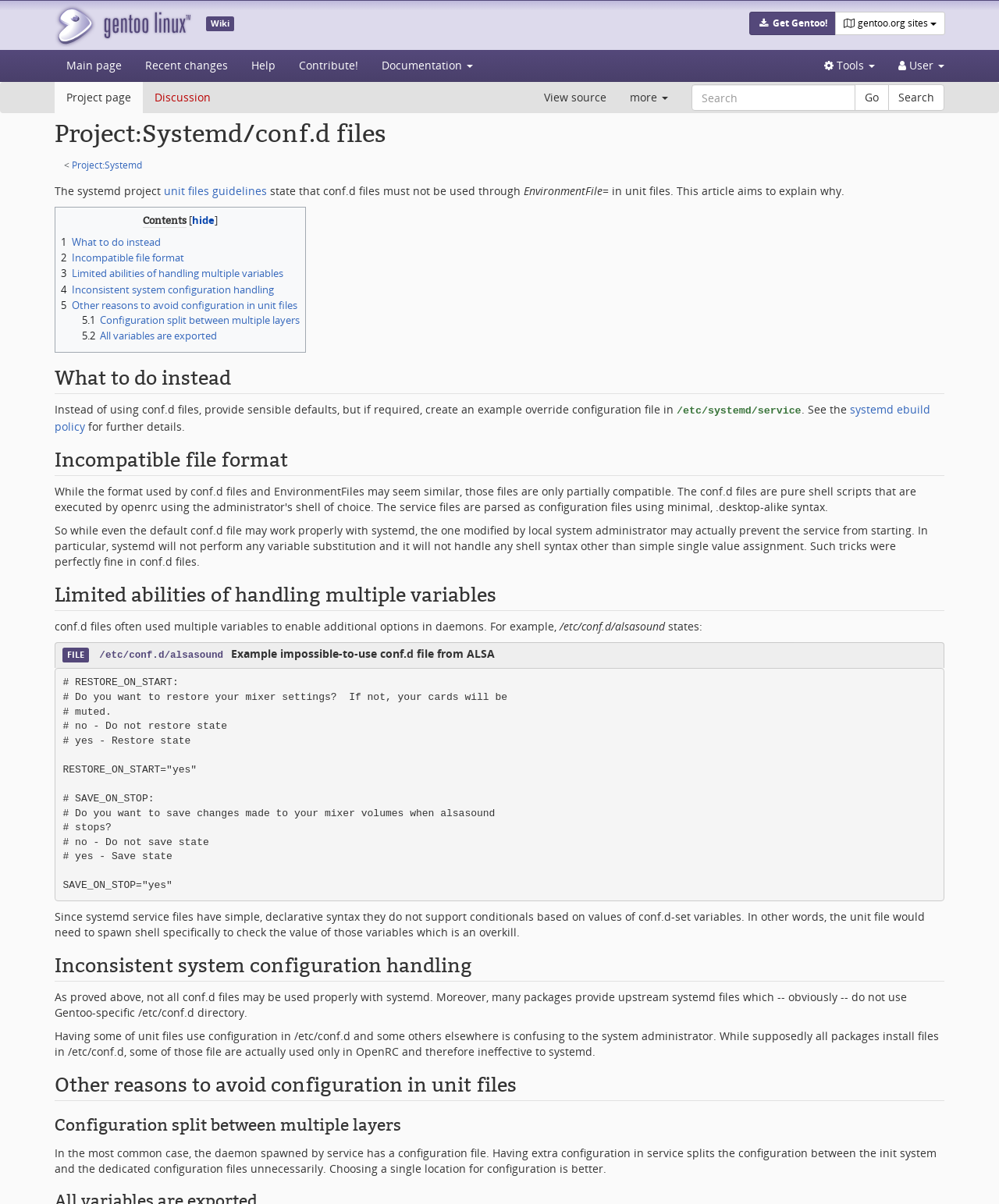Specify the bounding box coordinates of the region I need to click to perform the following instruction: "Search Gentoo Wiki". The coordinates must be four float numbers in the range of 0 to 1, i.e., [left, top, right, bottom].

[0.692, 0.07, 0.856, 0.092]